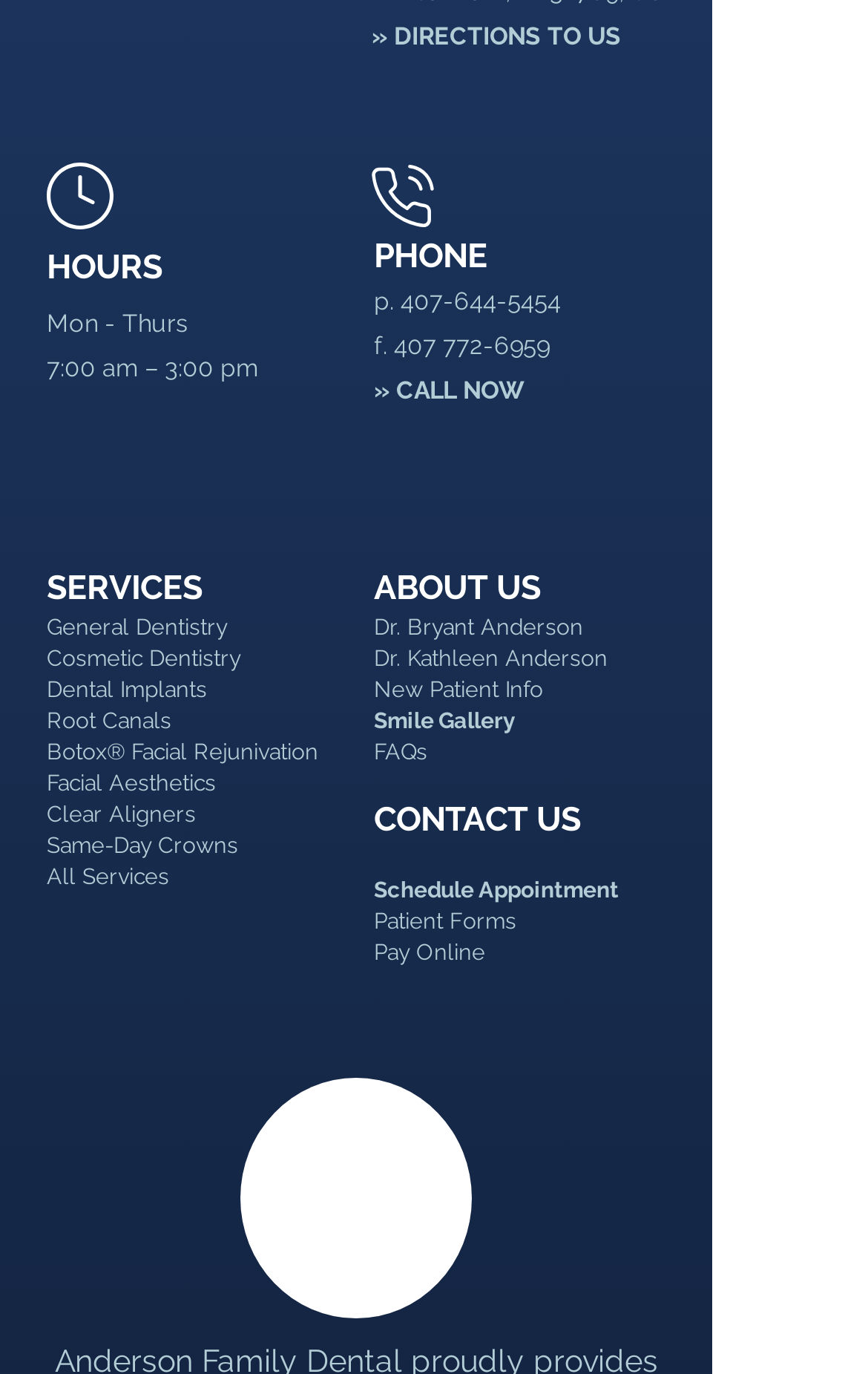Locate the bounding box of the UI element based on this description: "Dr. Bryant Anderson". Provide four float numbers between 0 and 1 as [left, top, right, bottom].

[0.431, 0.447, 0.672, 0.465]